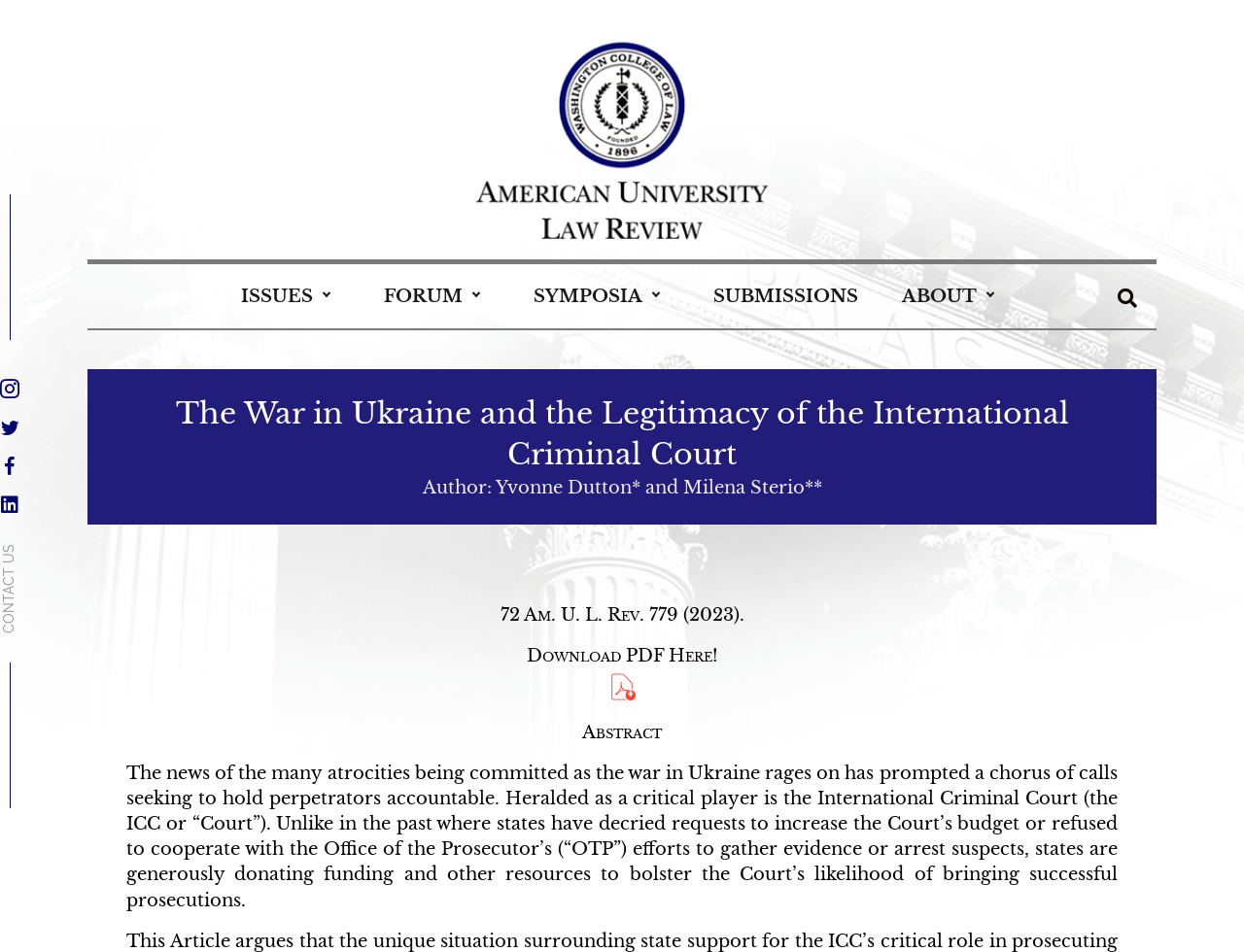Identify the bounding box coordinates of the clickable section necessary to follow the following instruction: "Download the PDF". The coordinates should be presented as four float numbers from 0 to 1, i.e., [left, top, right, bottom].

[0.423, 0.677, 0.577, 0.7]